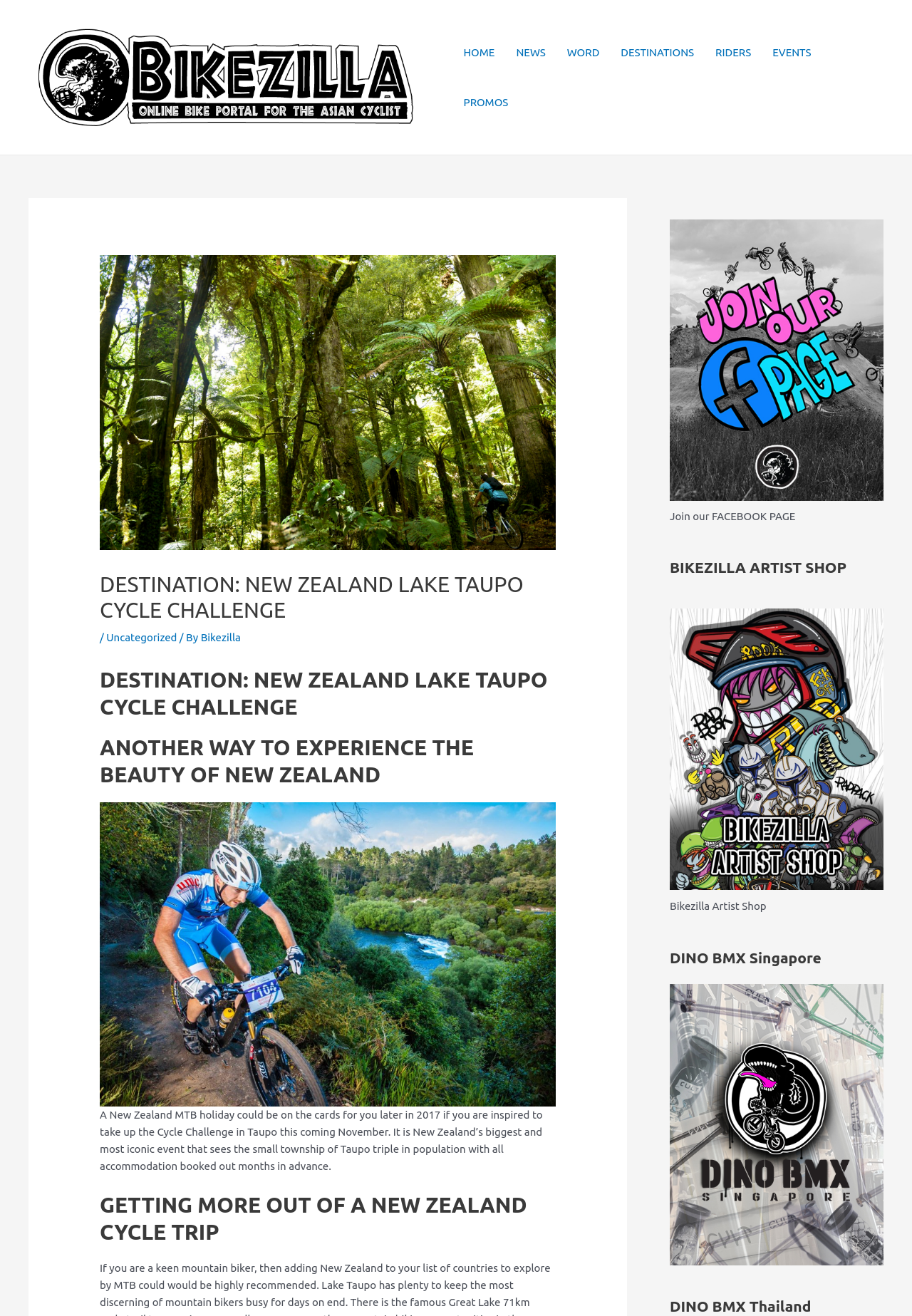Determine the bounding box coordinates (top-left x, top-left y, bottom-right x, bottom-right y) of the UI element described in the following text: parent_node: Bikezilla Artist Shop

[0.734, 0.663, 0.969, 0.673]